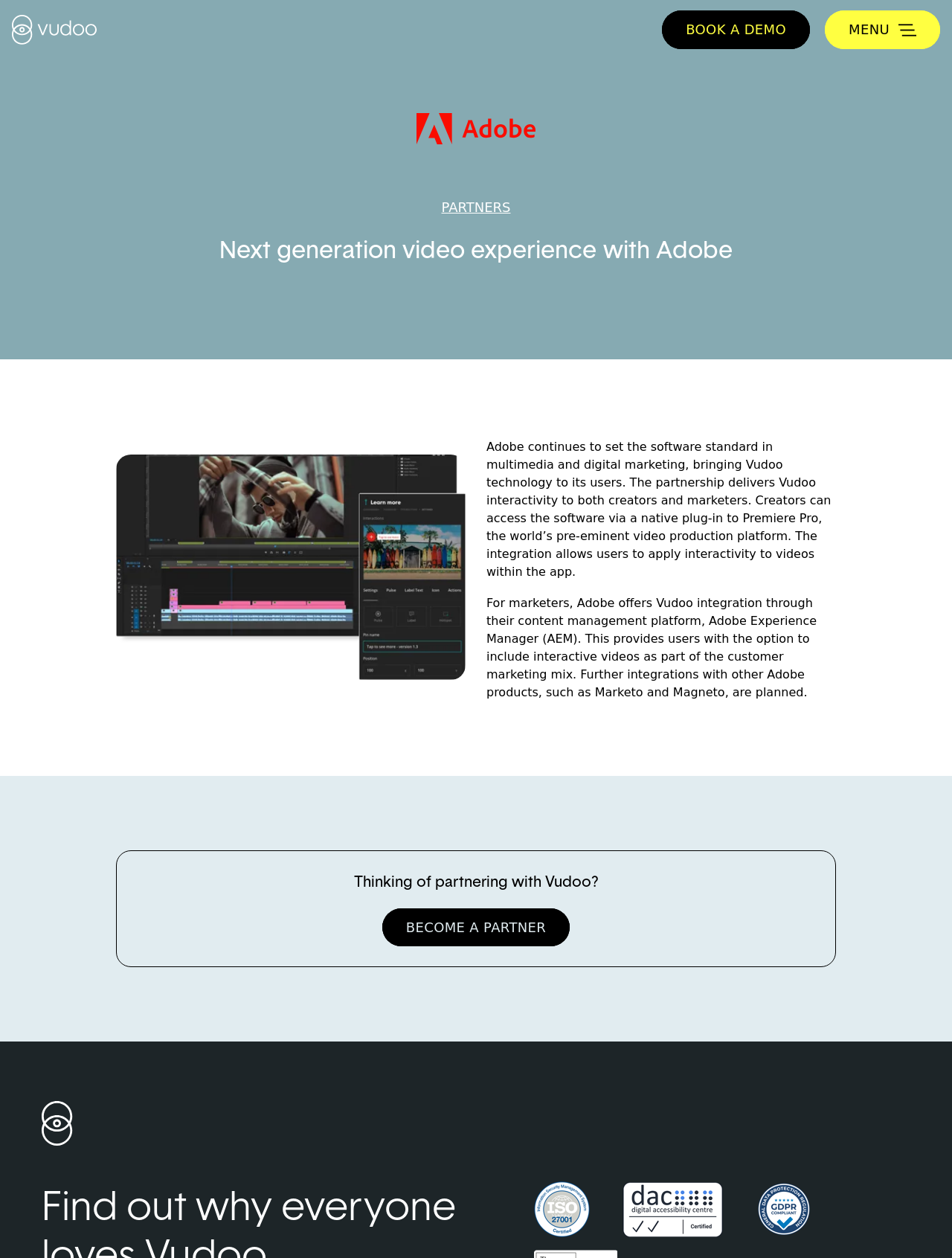What is the call-to-action for marketers who want to partner with Vudoo? Examine the screenshot and reply using just one word or a brief phrase.

BECOME A PARTNER